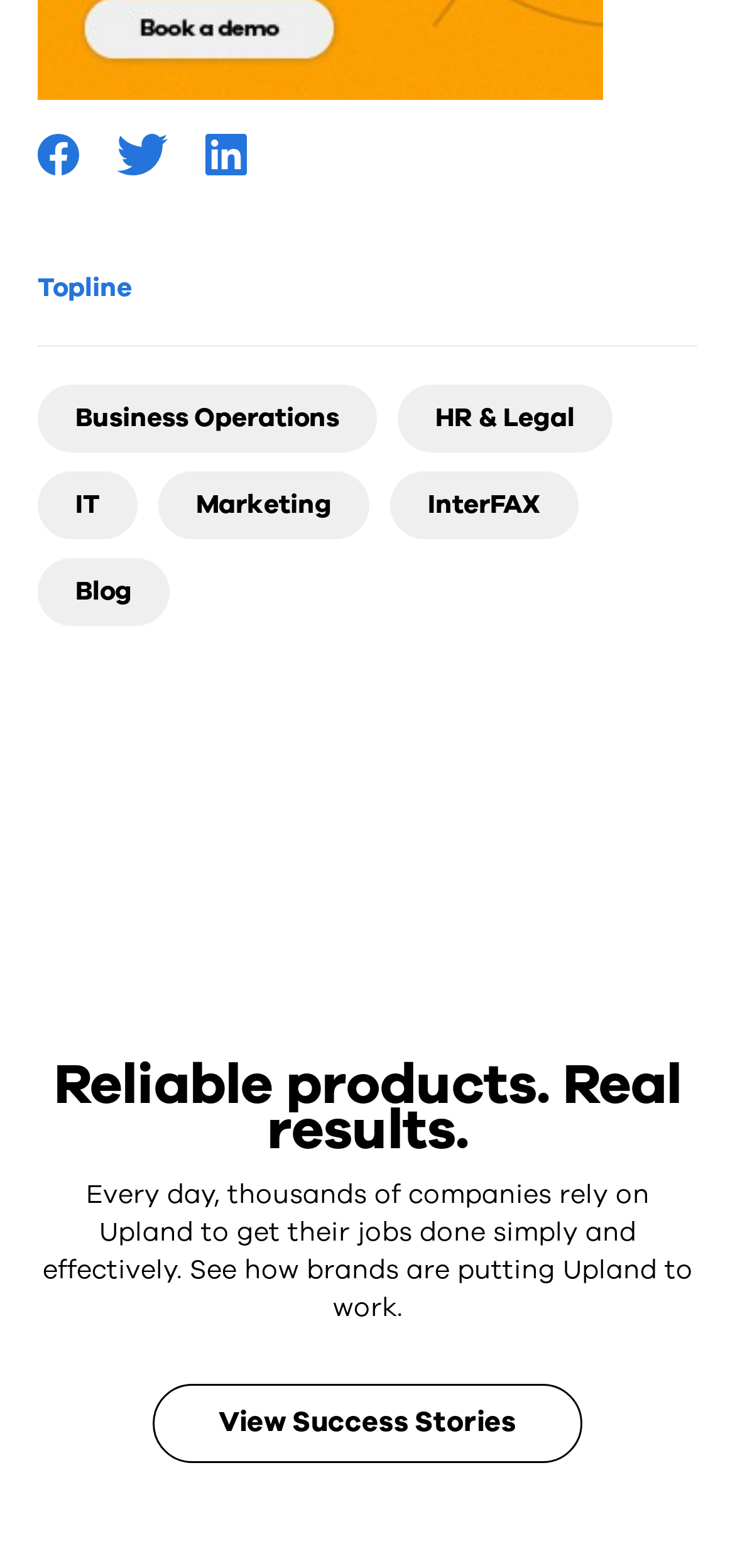What is the last link on the webpage?
Answer the question with a single word or phrase, referring to the image.

View Success Stories